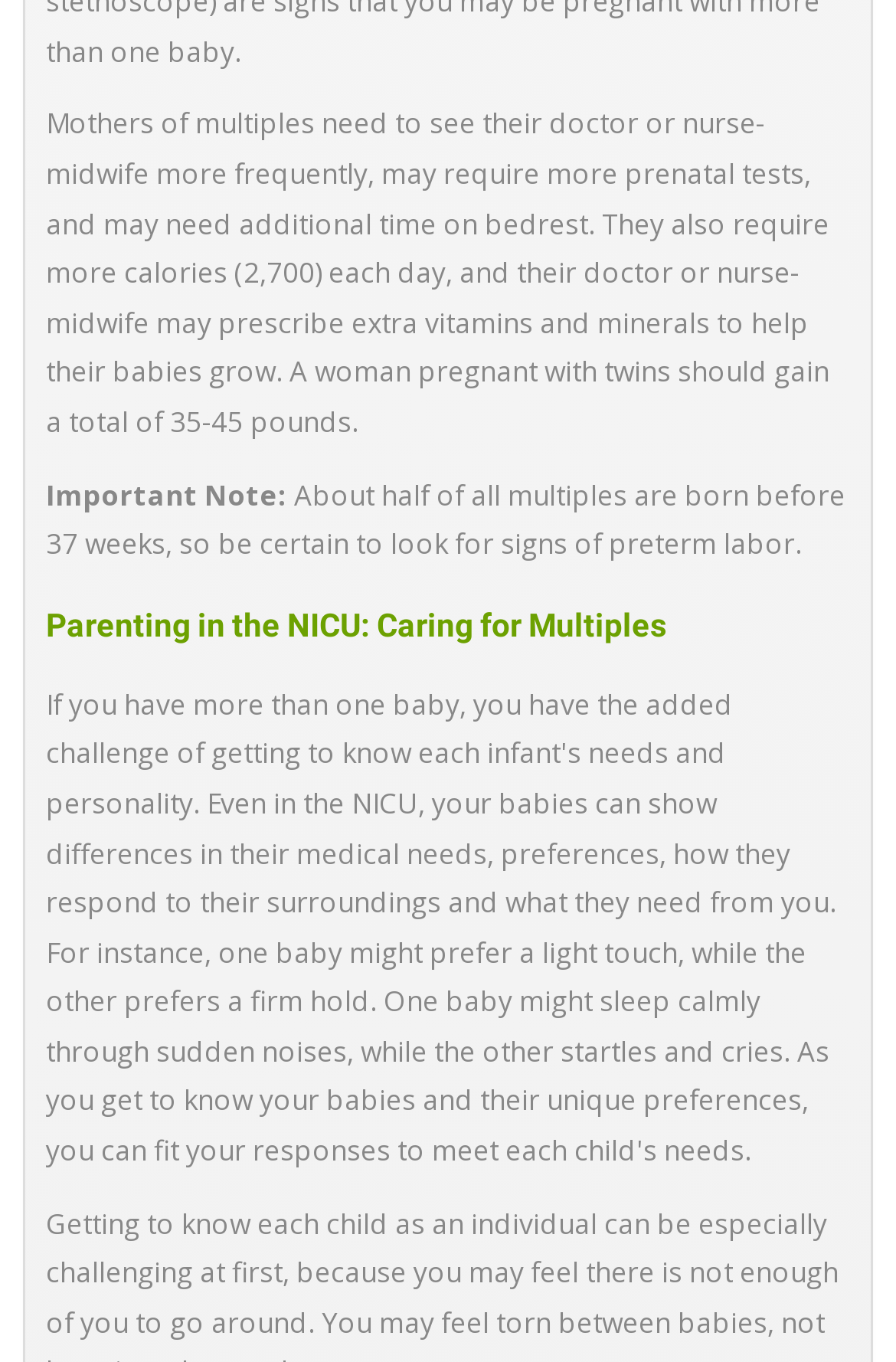What is the main theme of the webpage?
Look at the screenshot and provide an in-depth answer.

I analyzed the content of the webpage and found that it provides advice and guidance on caring for multiple babies, including feeding, spending time with them, and being flexible.